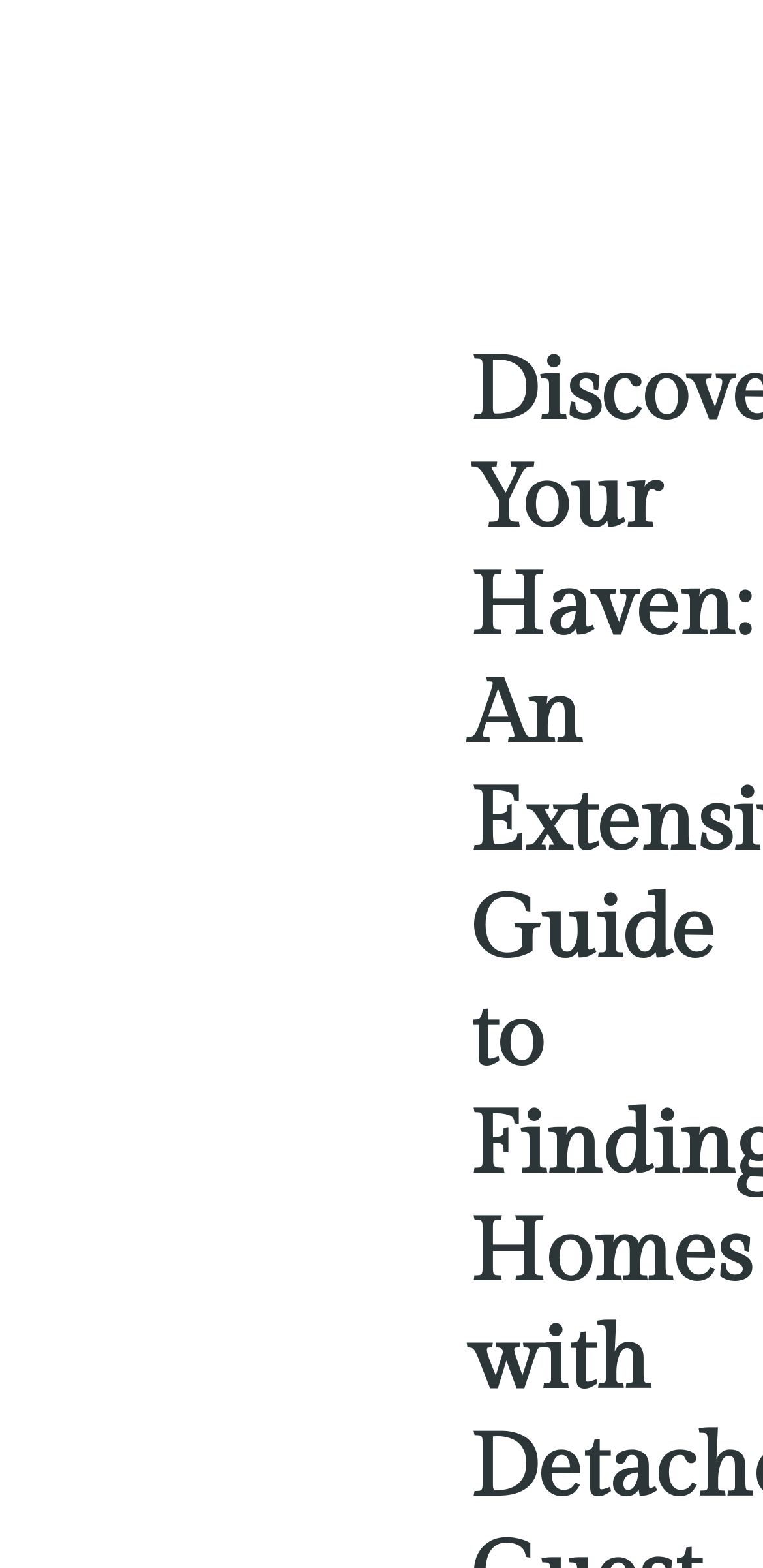Is the email input field required?
Provide a well-explained and detailed answer to the question.

The email input field on the form is not required, as indicated by the 'required: False' attribute of the textbox element 'Email'.